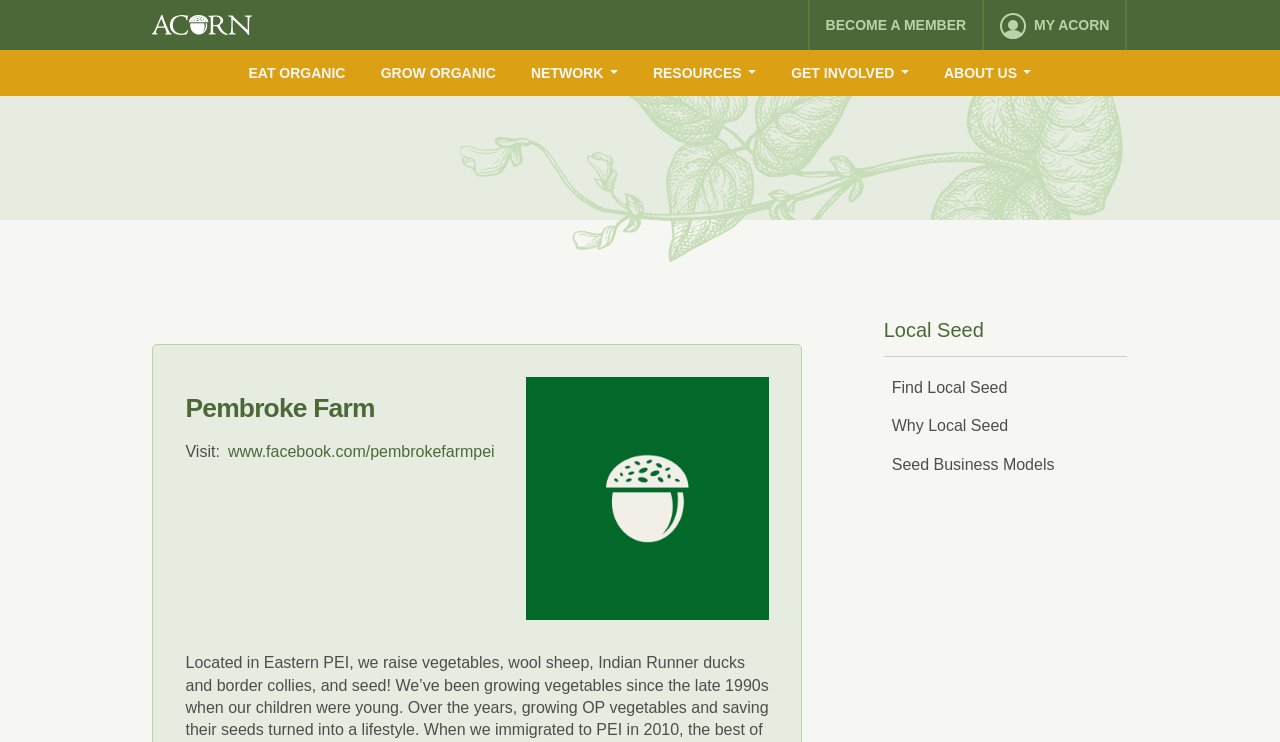Answer the question briefly using a single word or phrase: 
What is the logo of ACORN?

ACORN logo